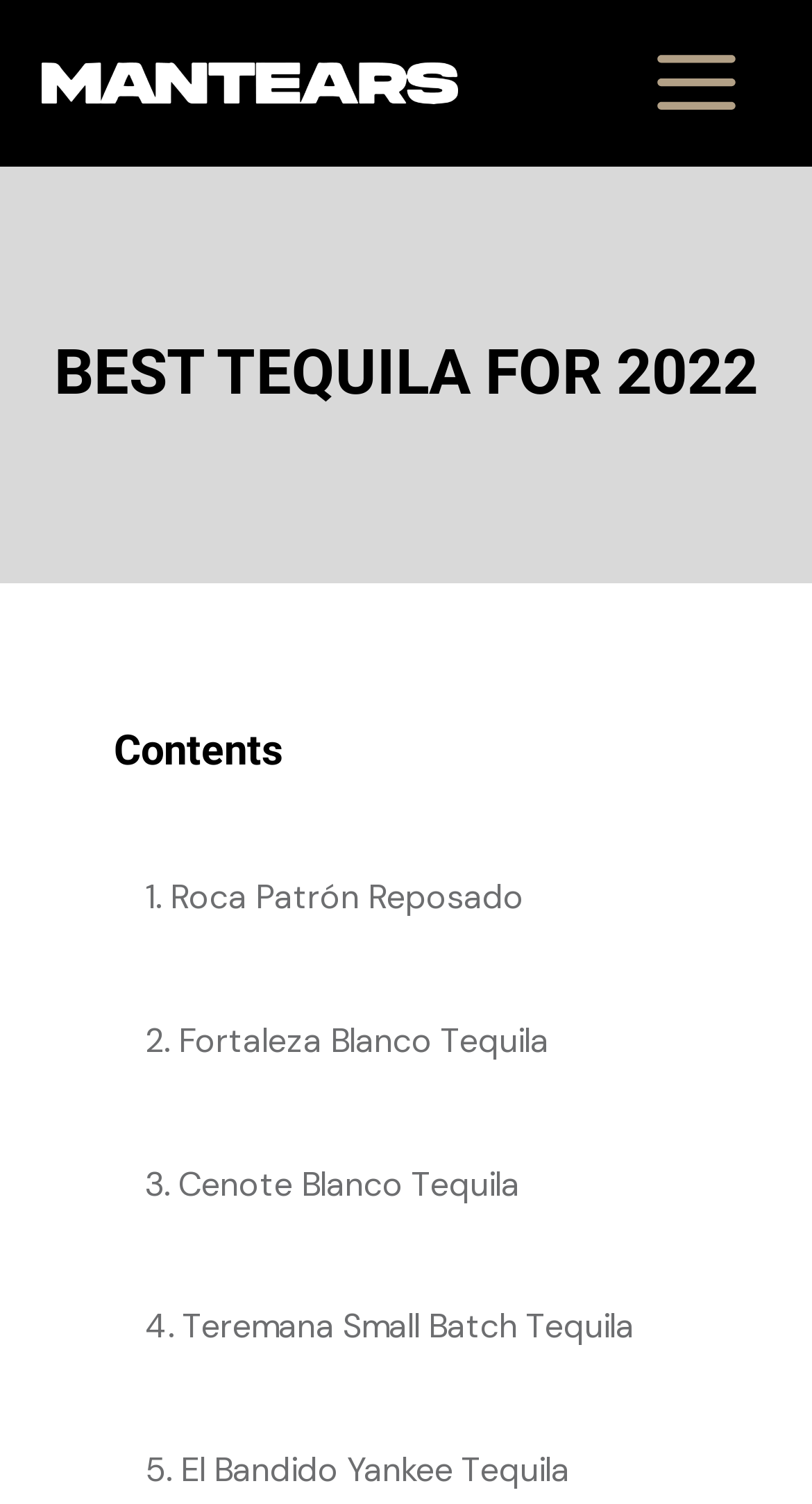How many tequila options are listed?
Give a detailed response to the question by analyzing the screenshot.

By examining the links on the webpage, I can see that there are four tequila options listed, which are Roca Patrón Reposado, Fortaleza Blanco Tequila, Cenote Blanco Tequila, and Teremana Small Batch Tequila.